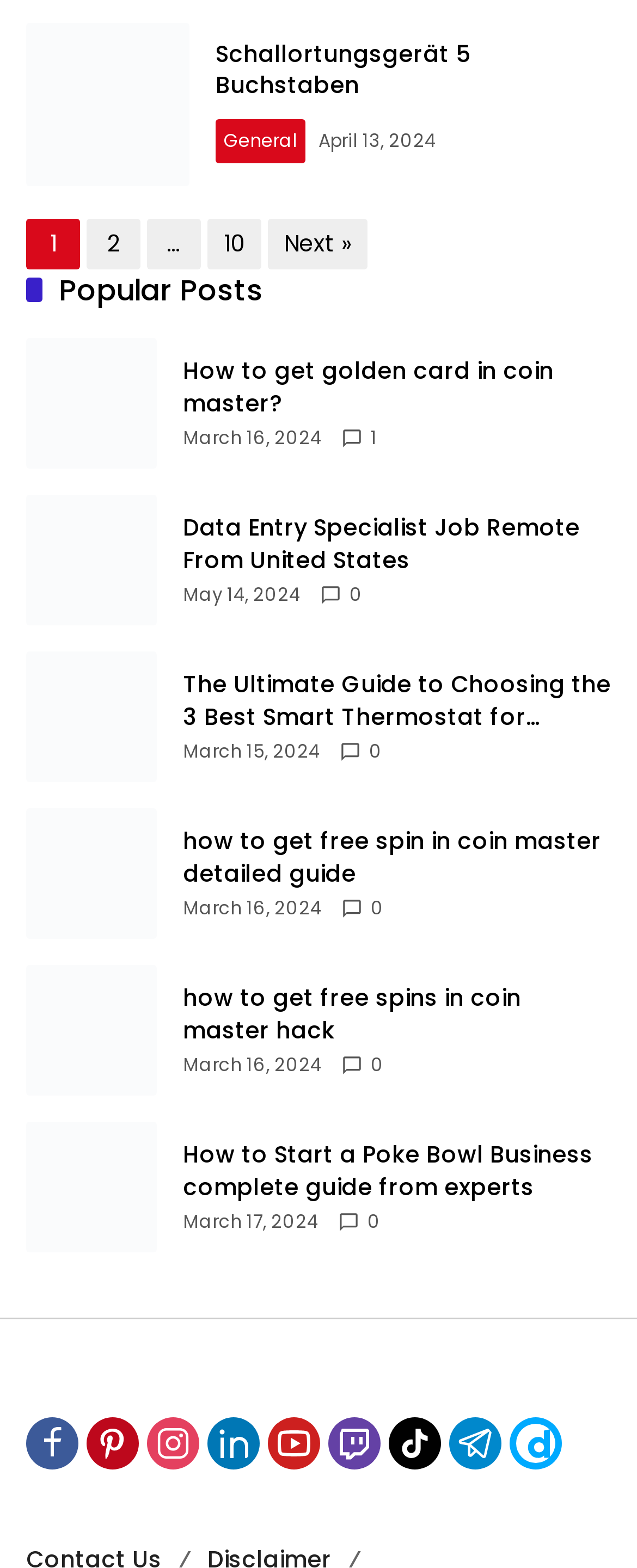Find the bounding box coordinates for the area that should be clicked to accomplish the instruction: "Click on the 'Schallortungsgerät 5 Buchstaben' link".

[0.041, 0.015, 0.297, 0.119]